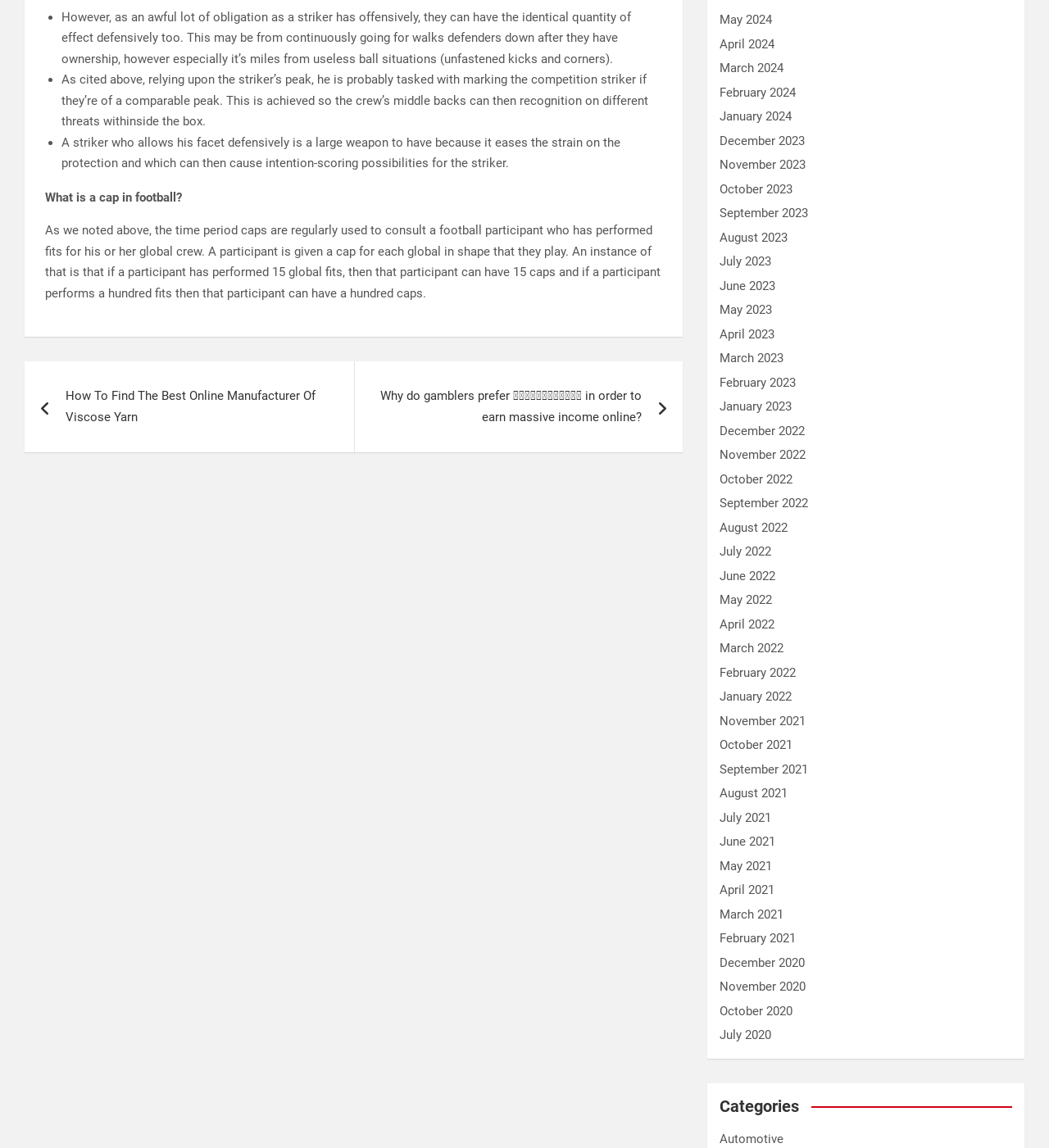Please find the bounding box coordinates for the clickable element needed to perform this instruction: "View 'How To Find The Best Online Manufacturer Of Viscose Yarn'".

[0.023, 0.315, 0.337, 0.394]